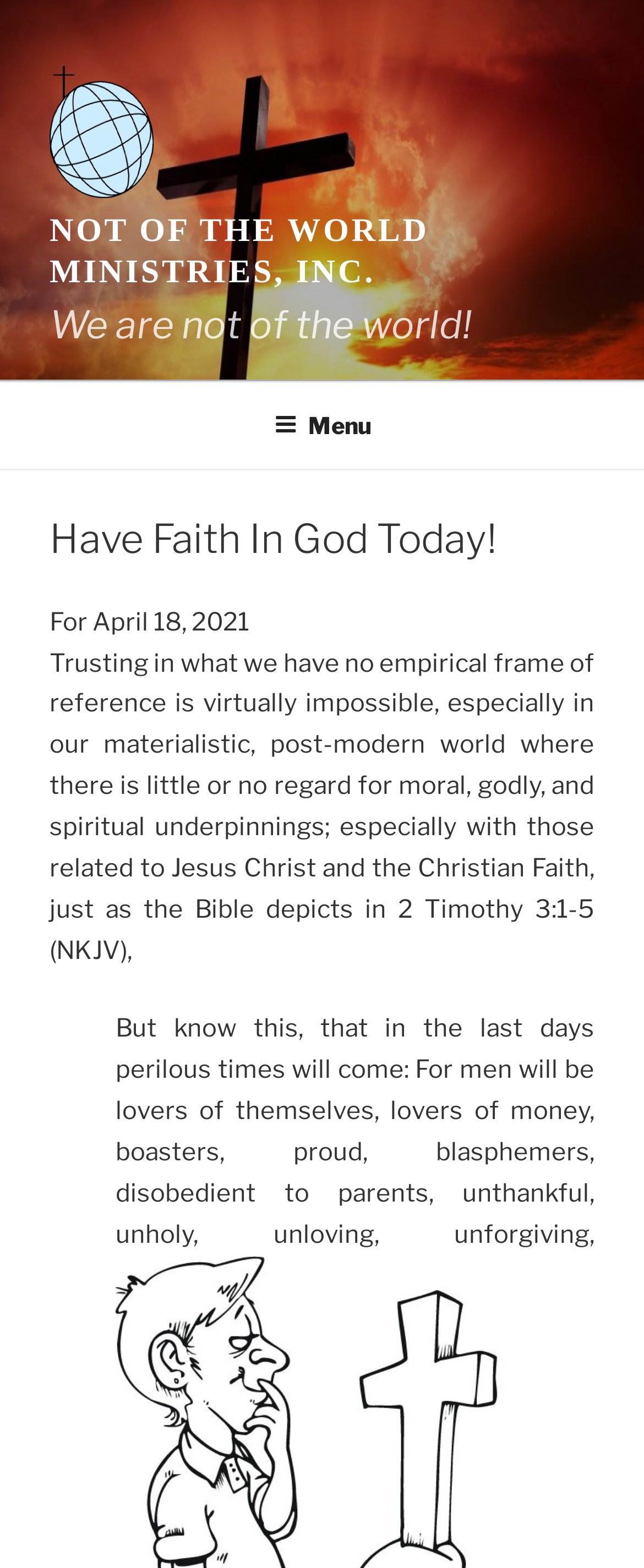What is the date mentioned on the webpage?
Refer to the image and provide a one-word or short phrase answer.

April 18, 2021